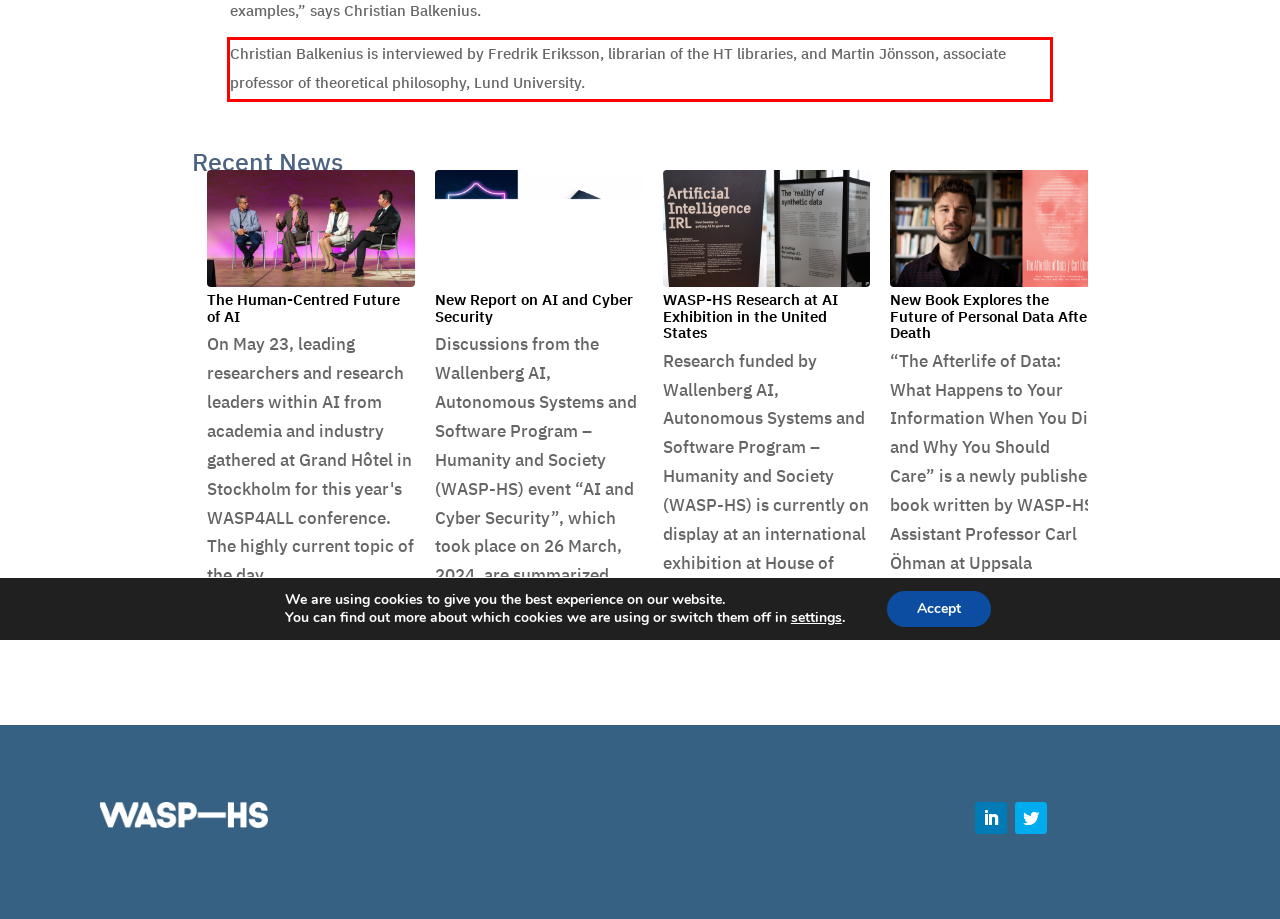Within the screenshot of the webpage, there is a red rectangle. Please recognize and generate the text content inside this red bounding box.

Christian Balkenius is interviewed by Fredrik Eriksson, librarian of the HT libraries, and Martin Jönsson, associate professor of theoretical philosophy, Lund University.